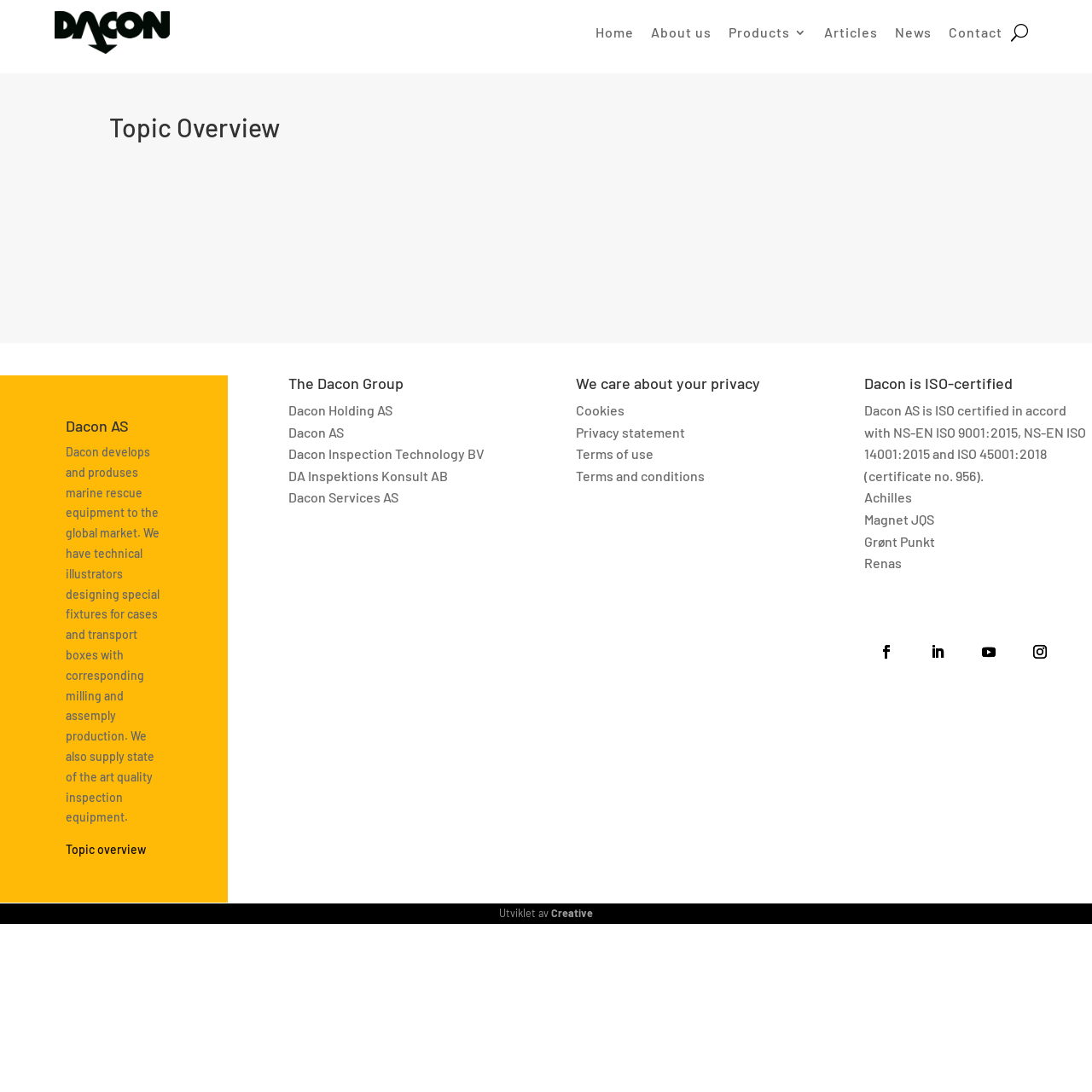Pinpoint the bounding box coordinates of the element you need to click to execute the following instruction: "Check the 'Privacy statement'". The bounding box should be represented by four float numbers between 0 and 1, in the format [left, top, right, bottom].

[0.527, 0.388, 0.627, 0.403]